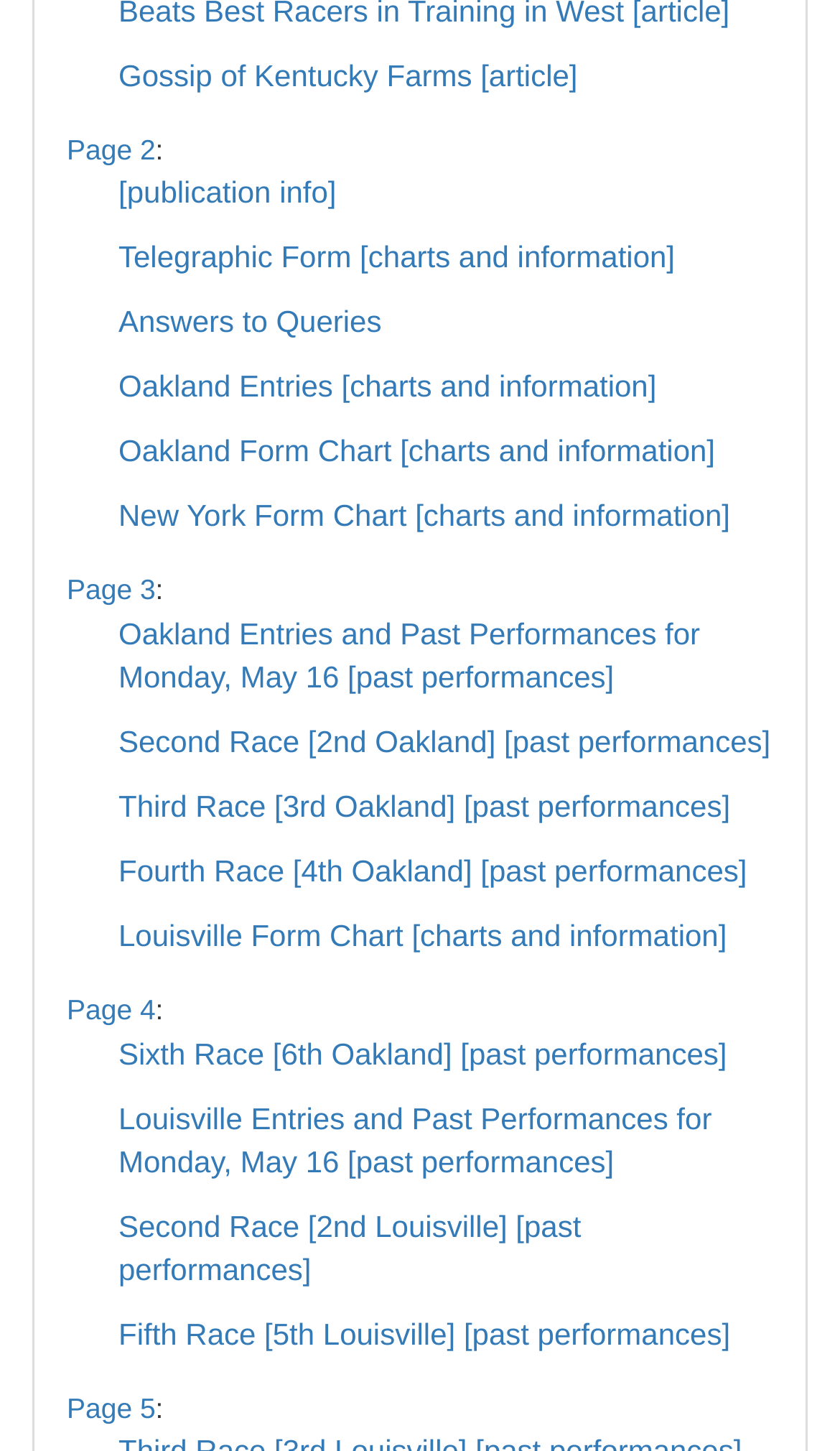Can you specify the bounding box coordinates of the area that needs to be clicked to fulfill the following instruction: "Check Oakland Entries"?

[0.141, 0.255, 0.782, 0.278]